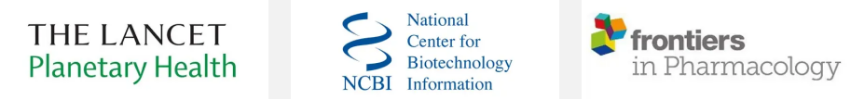Describe all the elements and aspects of the image comprehensively.

The image features the logos of three prominent health and science publications: "The Lancet Planetary Health," which is known for its focus on global health issues and their impact on the environment, the "National Center for Biotechnology Information" (NCBI), a key resource for biomedicine and molecular biology research, and "Frontiers in Pharmacology," a journal dedicated to advancing the knowledge of pharmacology and therapeutic drug developments. Together, these logos represent significant contributions to health science and research, emphasizing the importance of interdisciplinary approaches in tackling health-related challenges.